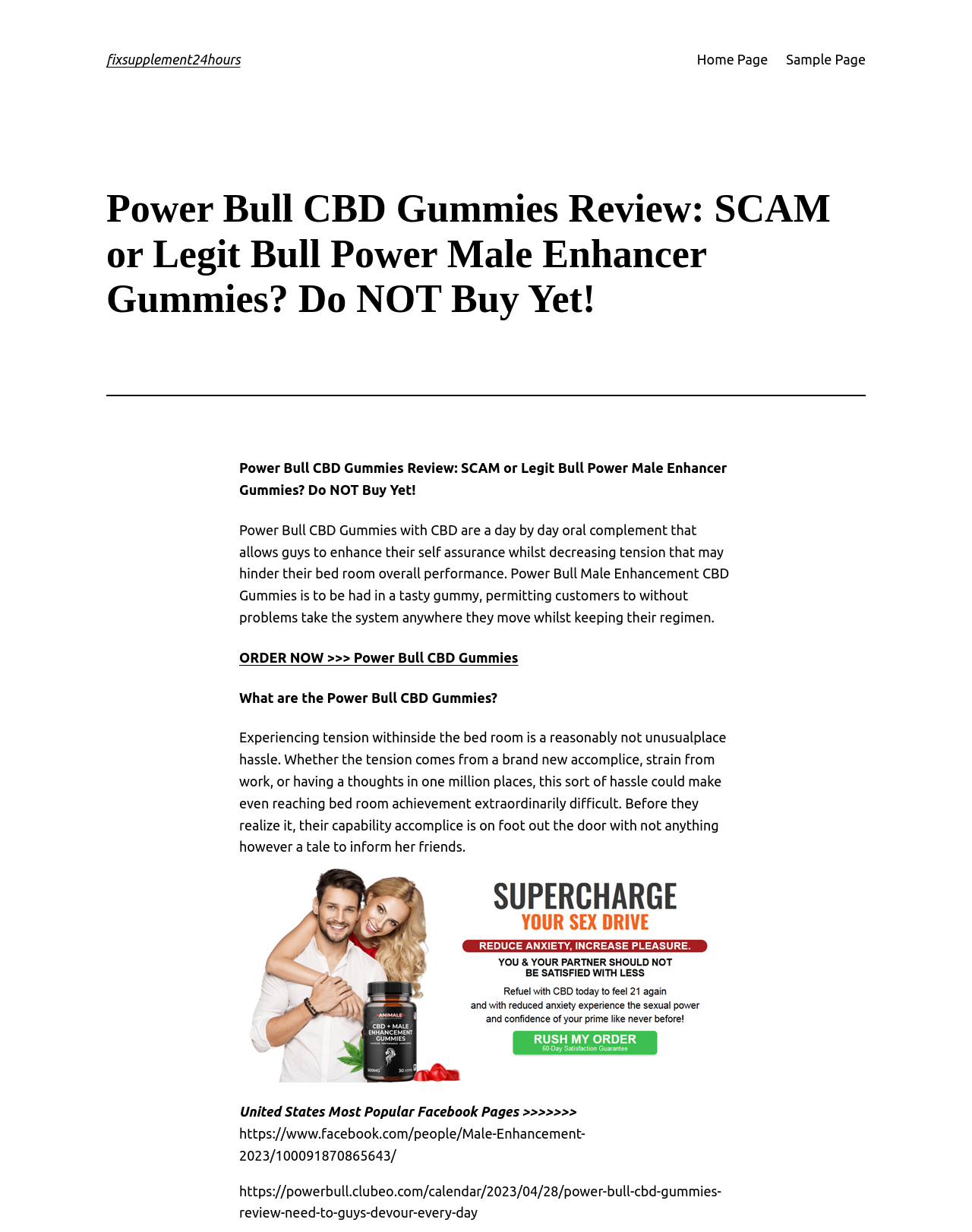Provide a short, one-word or phrase answer to the question below:
How many links are there in the top navigation bar?

2